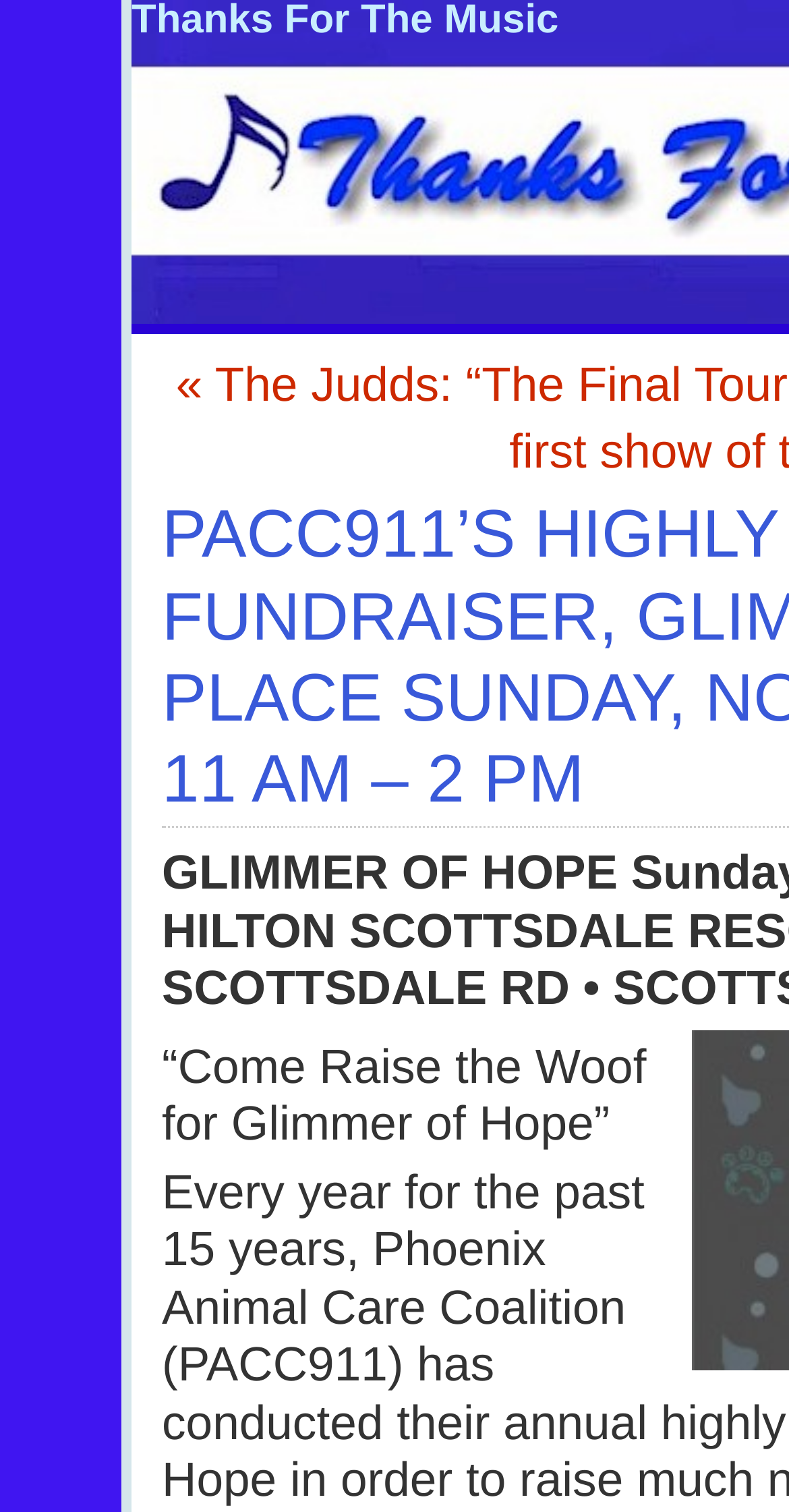Please determine the main heading text of this webpage.

Thanks For The Music